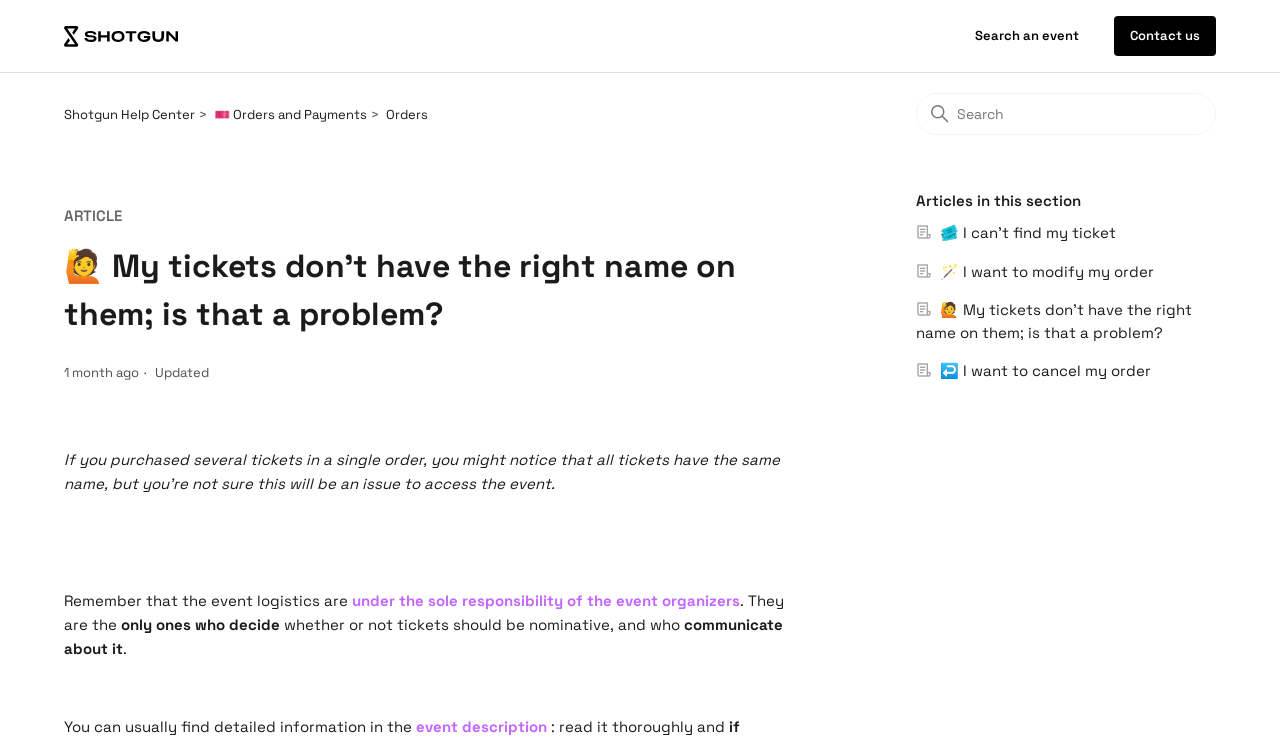Can you look at the image and give a comprehensive answer to the question:
Where can I find detailed information about the event?

I determined where to find detailed information about the event by reading the article, which suggests that 'you can usually find detailed information in the event description'. This implies that the event description is the place to look for detailed information about the event.